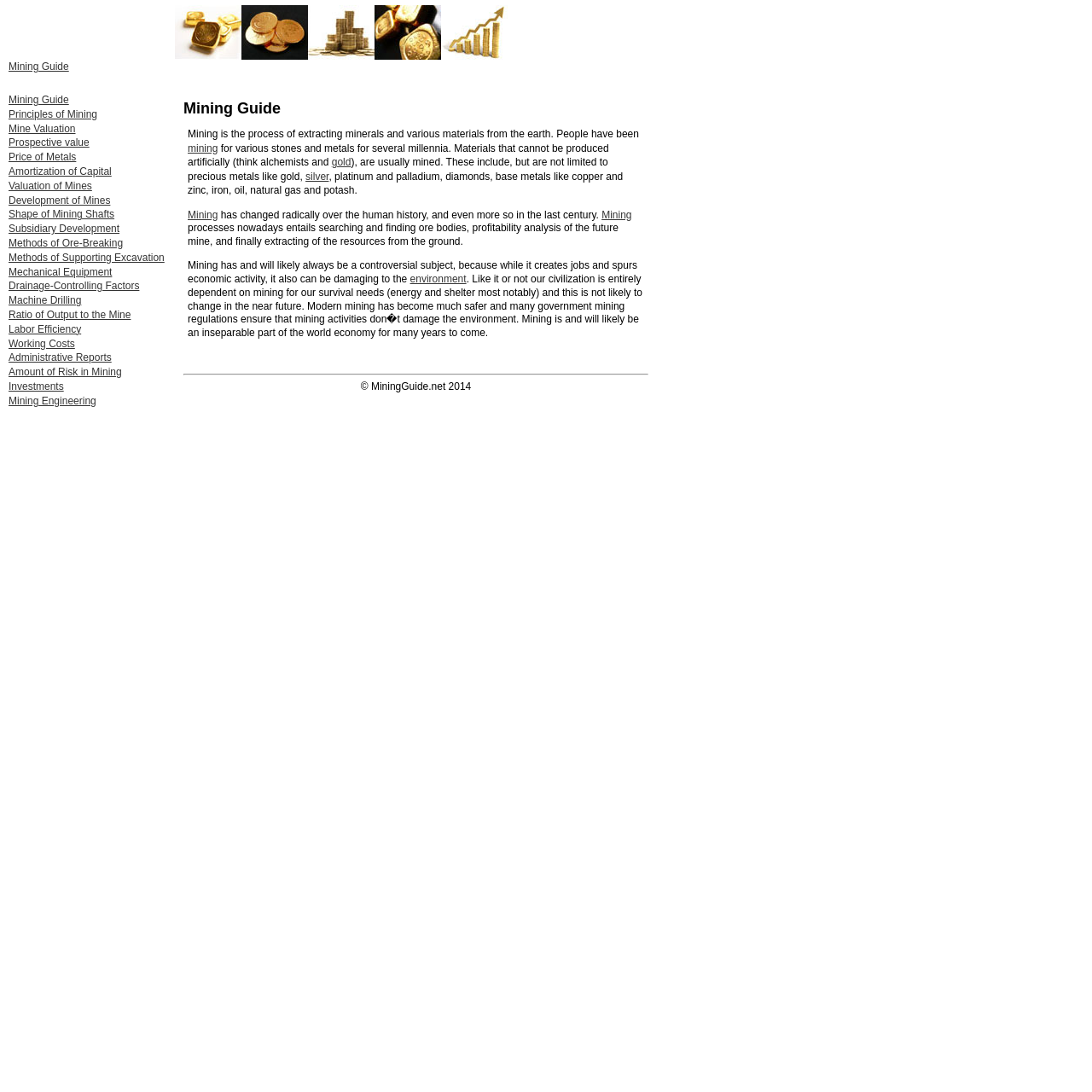Determine the coordinates of the bounding box for the clickable area needed to execute this instruction: "Click on the 'Principles of Mining' link".

[0.008, 0.099, 0.089, 0.11]